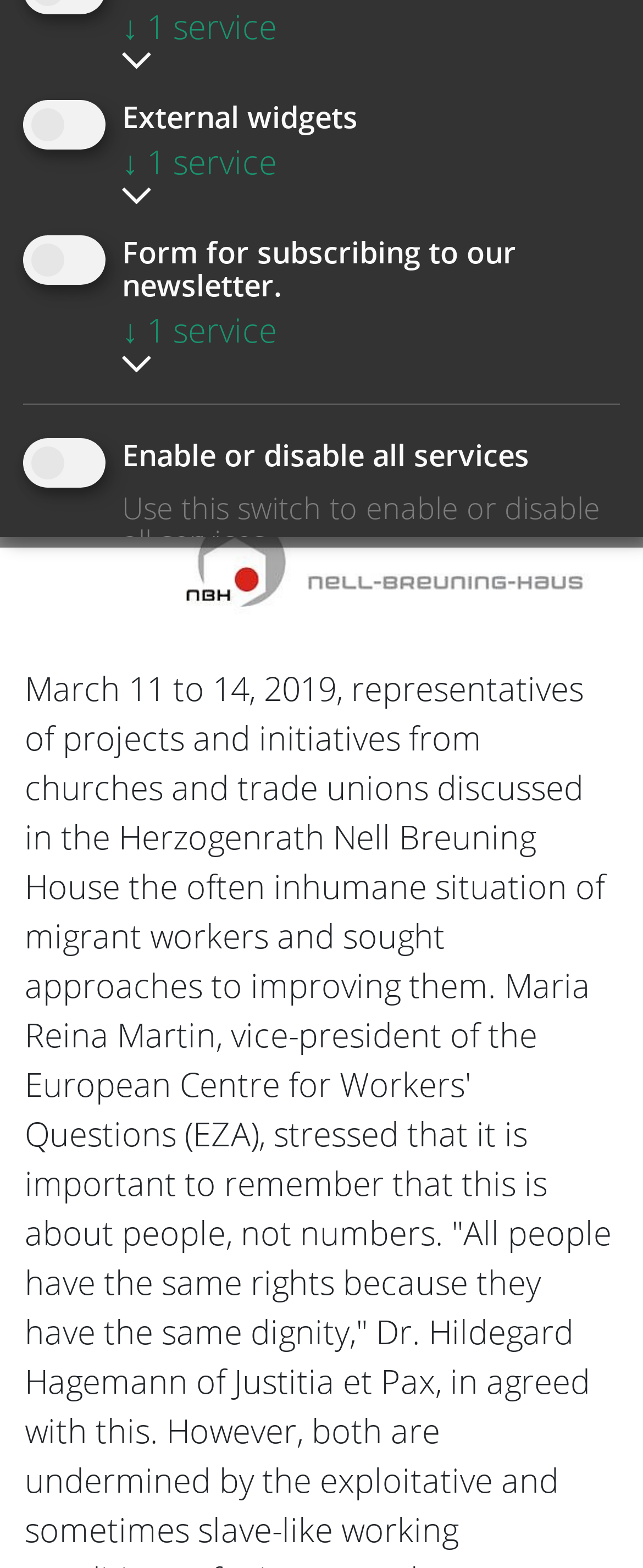Locate the UI element described by ↓ 1 service and provide its bounding box coordinates. Use the format (top-left x, top-left y, bottom-right x, bottom-right y) with all values as floating point numbers between 0 and 1.

[0.19, 0.089, 0.431, 0.118]